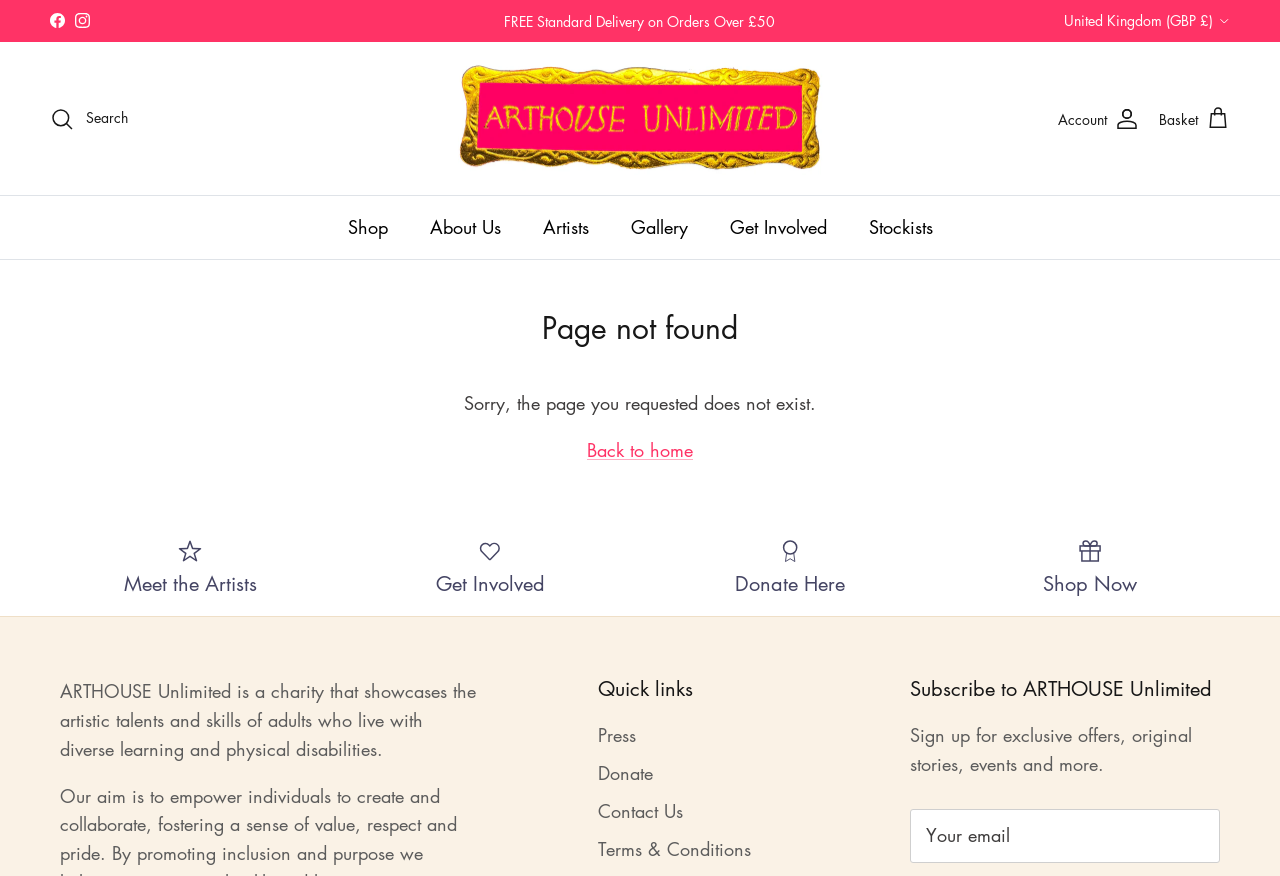Kindly determine the bounding box coordinates for the clickable area to achieve the given instruction: "Search on the website".

[0.039, 0.121, 0.1, 0.15]